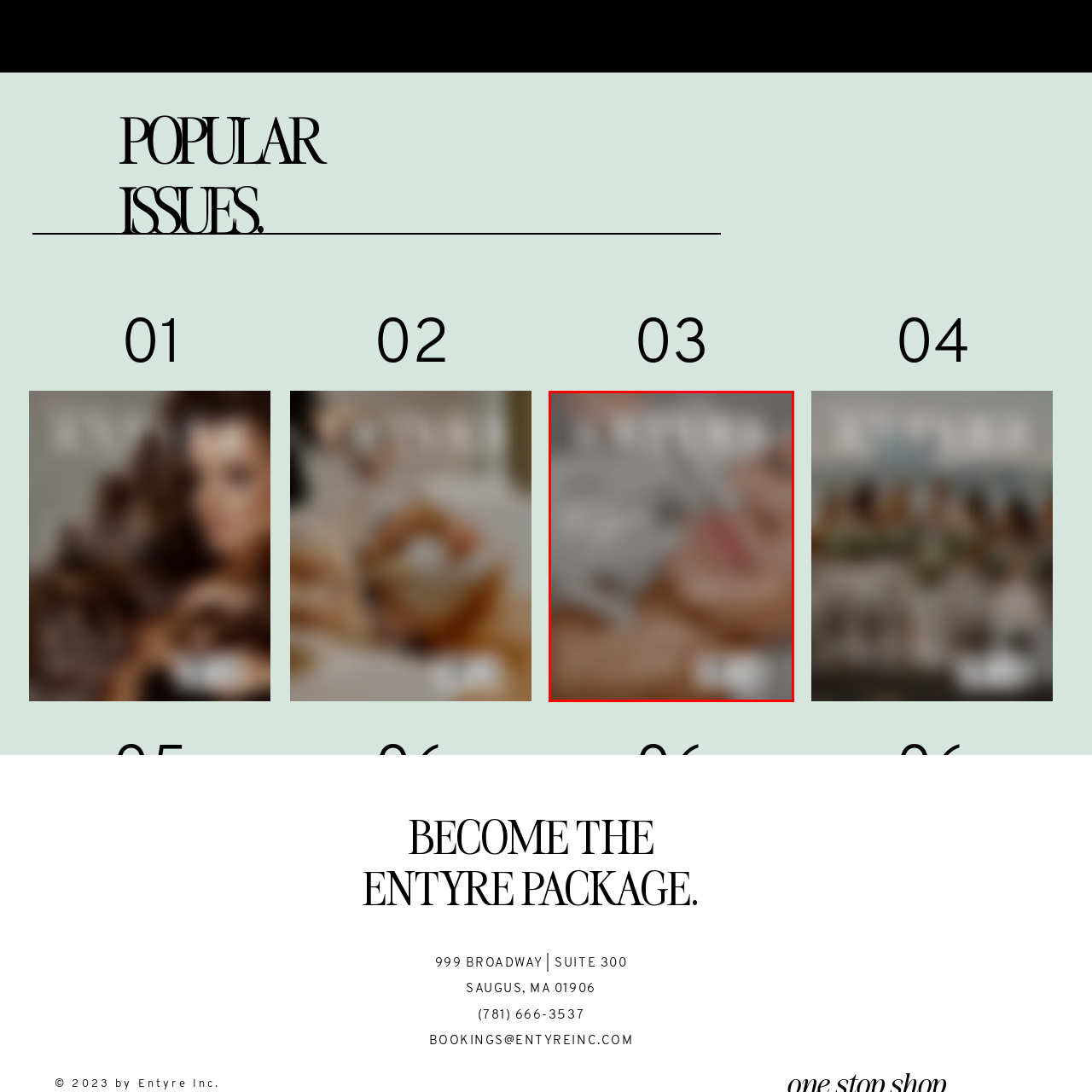Direct your attention to the image encased in a red frame, What is the person in the image likely receiving? Please answer in one word or a brief phrase.

Facial treatment or relaxation therapy